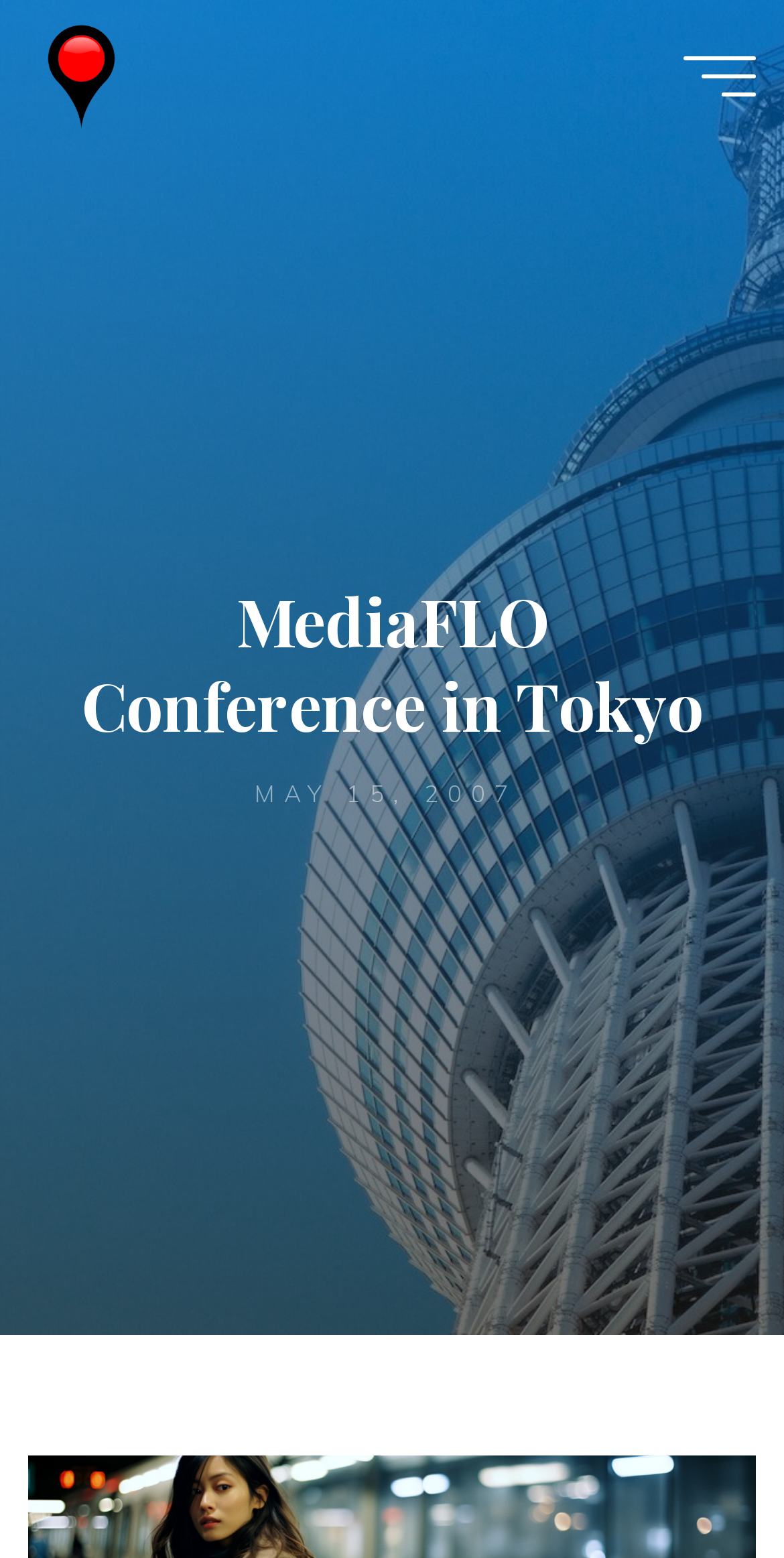What is the purpose of the button at the bottom of the page? Based on the image, give a response in one word or a short phrase.

Back to Top